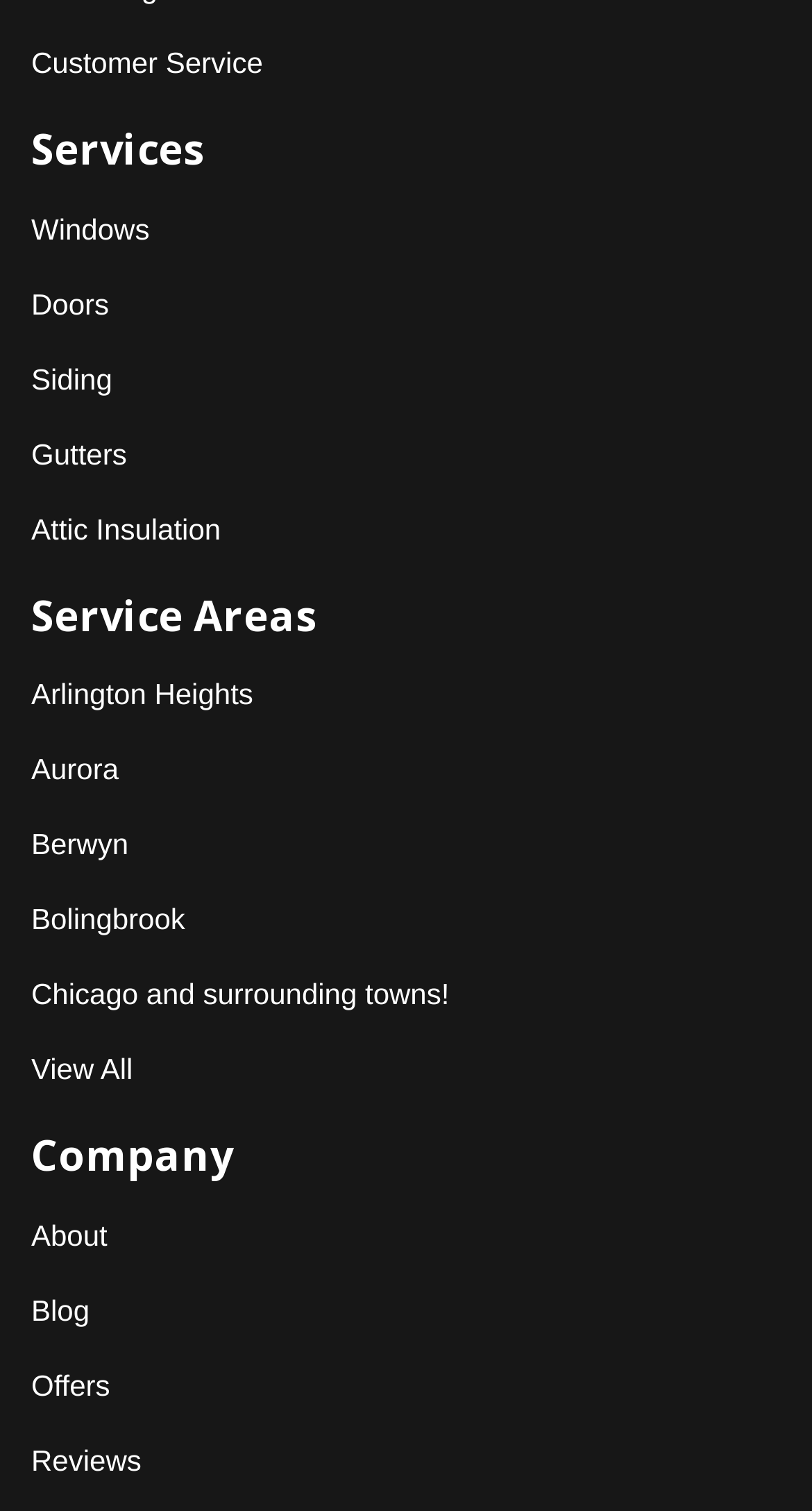Please determine the bounding box coordinates for the element that should be clicked to follow these instructions: "Learn about the company".

[0.038, 0.793, 0.132, 0.842]